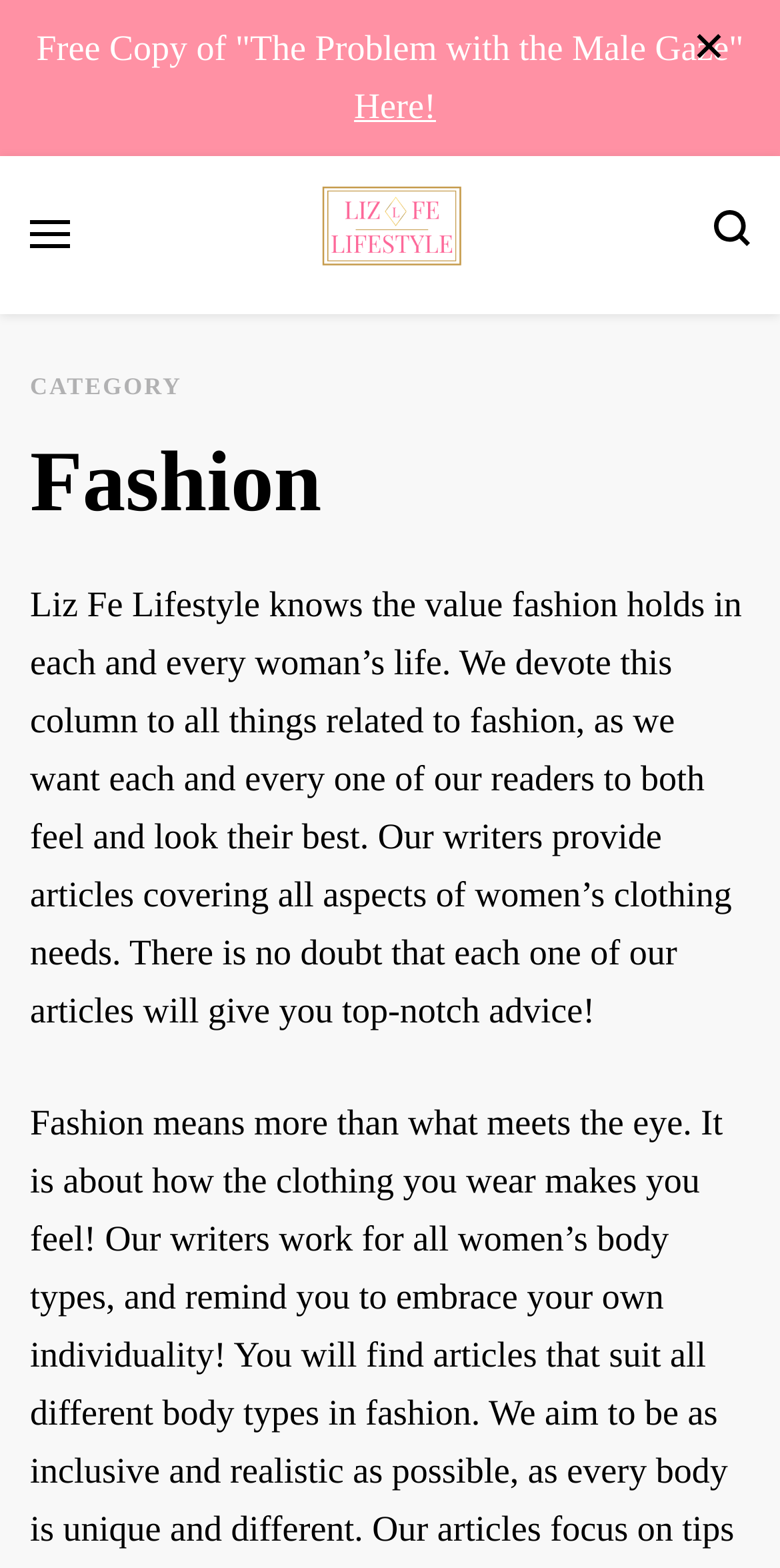Please answer the following question using a single word or phrase: 
What is the name of the website?

Liz Fe Lifestyle